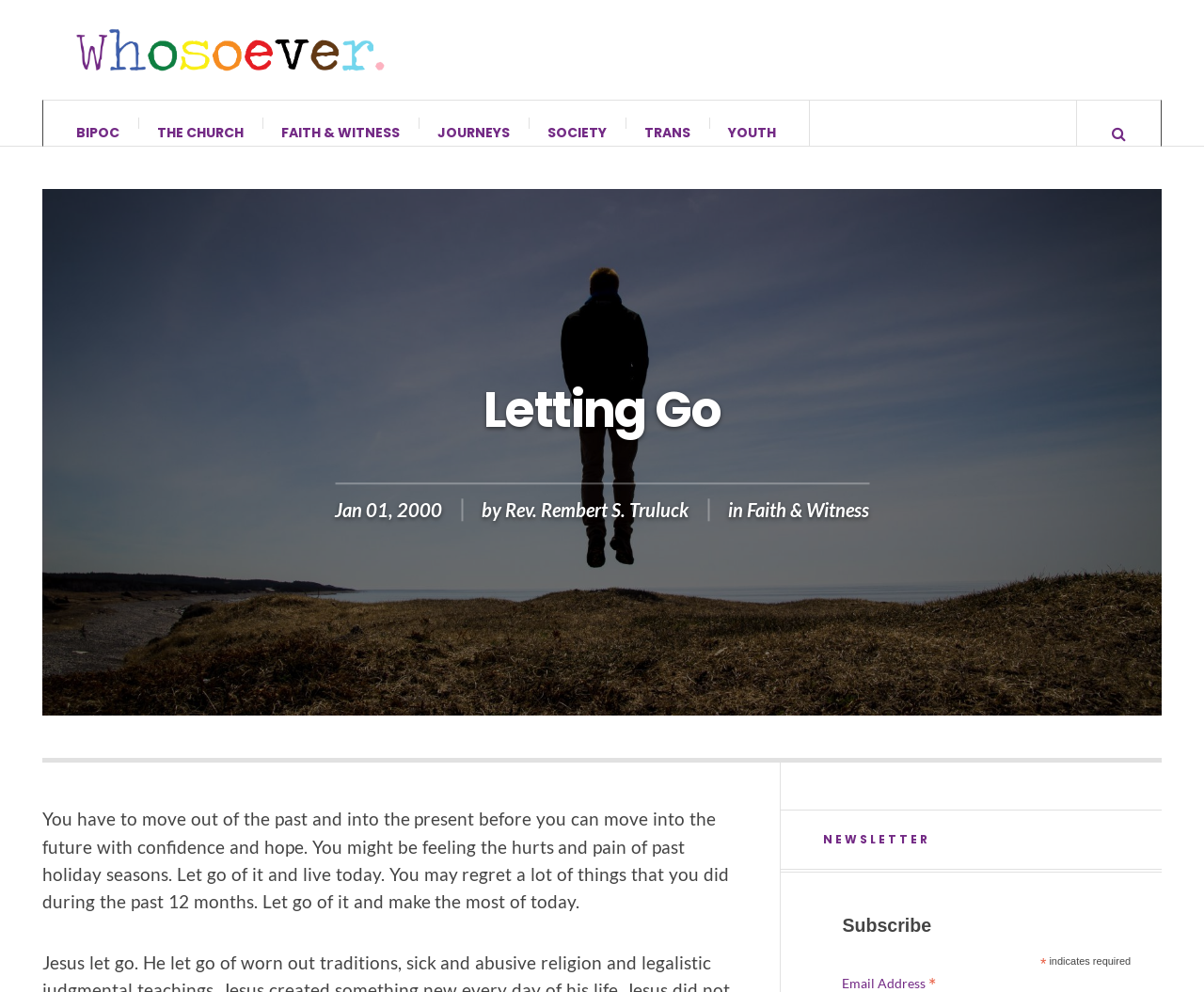Could you provide the bounding box coordinates for the portion of the screen to click to complete this instruction: "Click on the 'How Much Does 100000 Robux Cost? (1 item)' link"?

None